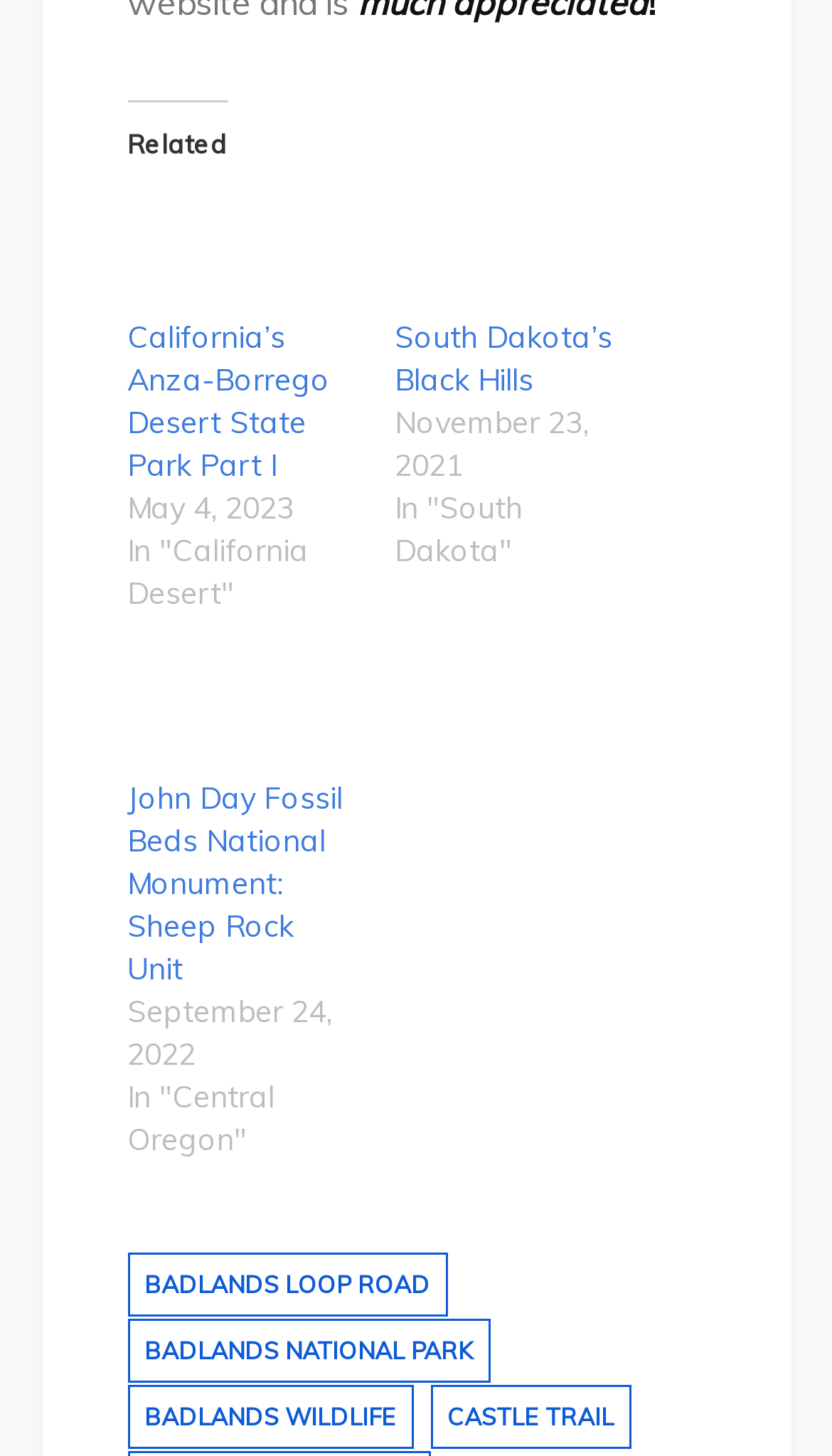Please identify the bounding box coordinates of the area that needs to be clicked to fulfill the following instruction: "Explore John Day Fossil Beds National Monument: Sheep Rock Unit."

[0.153, 0.445, 0.423, 0.533]